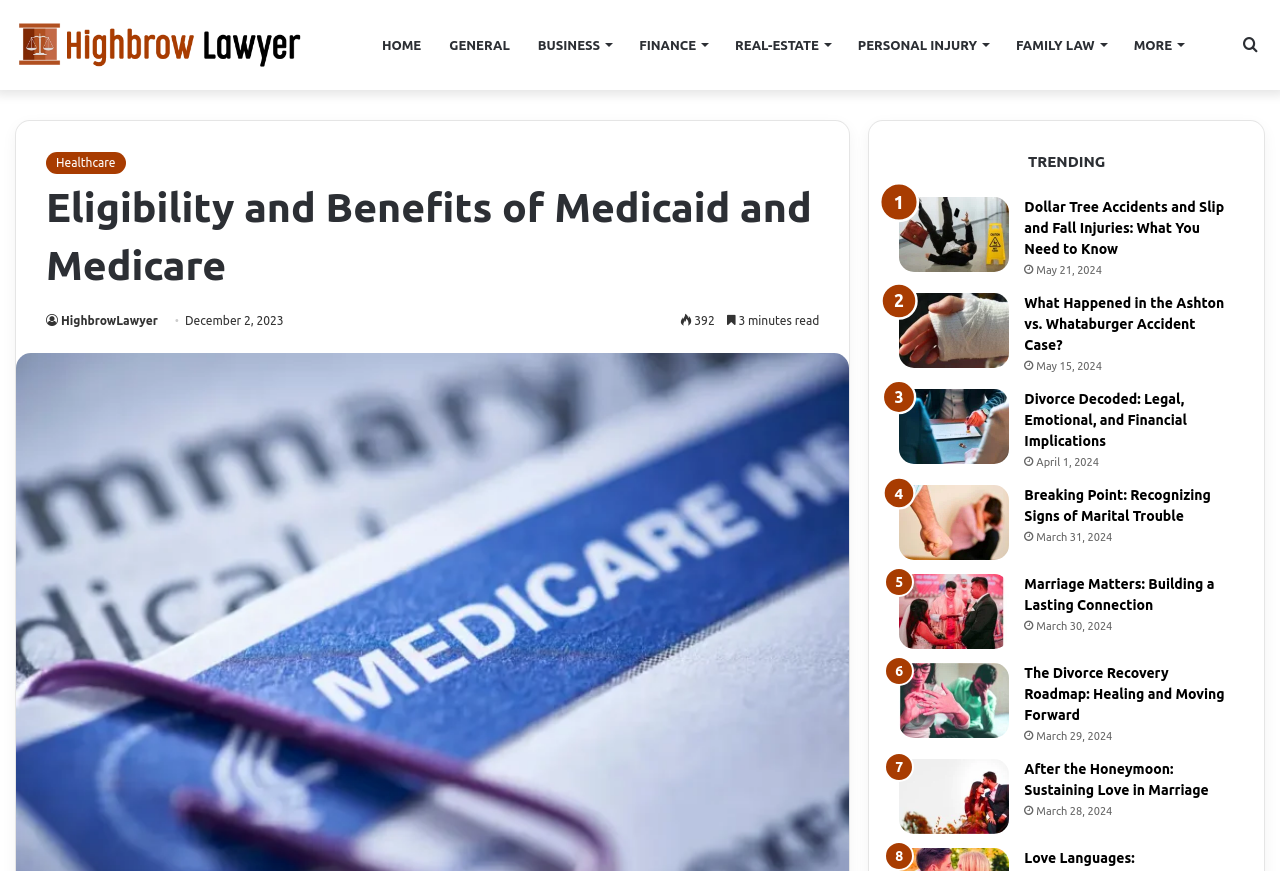Pinpoint the bounding box coordinates of the clickable element to carry out the following instruction: "Read the article 'Eligibility and Benefits of Medicaid and Medicare'."

[0.036, 0.206, 0.64, 0.338]